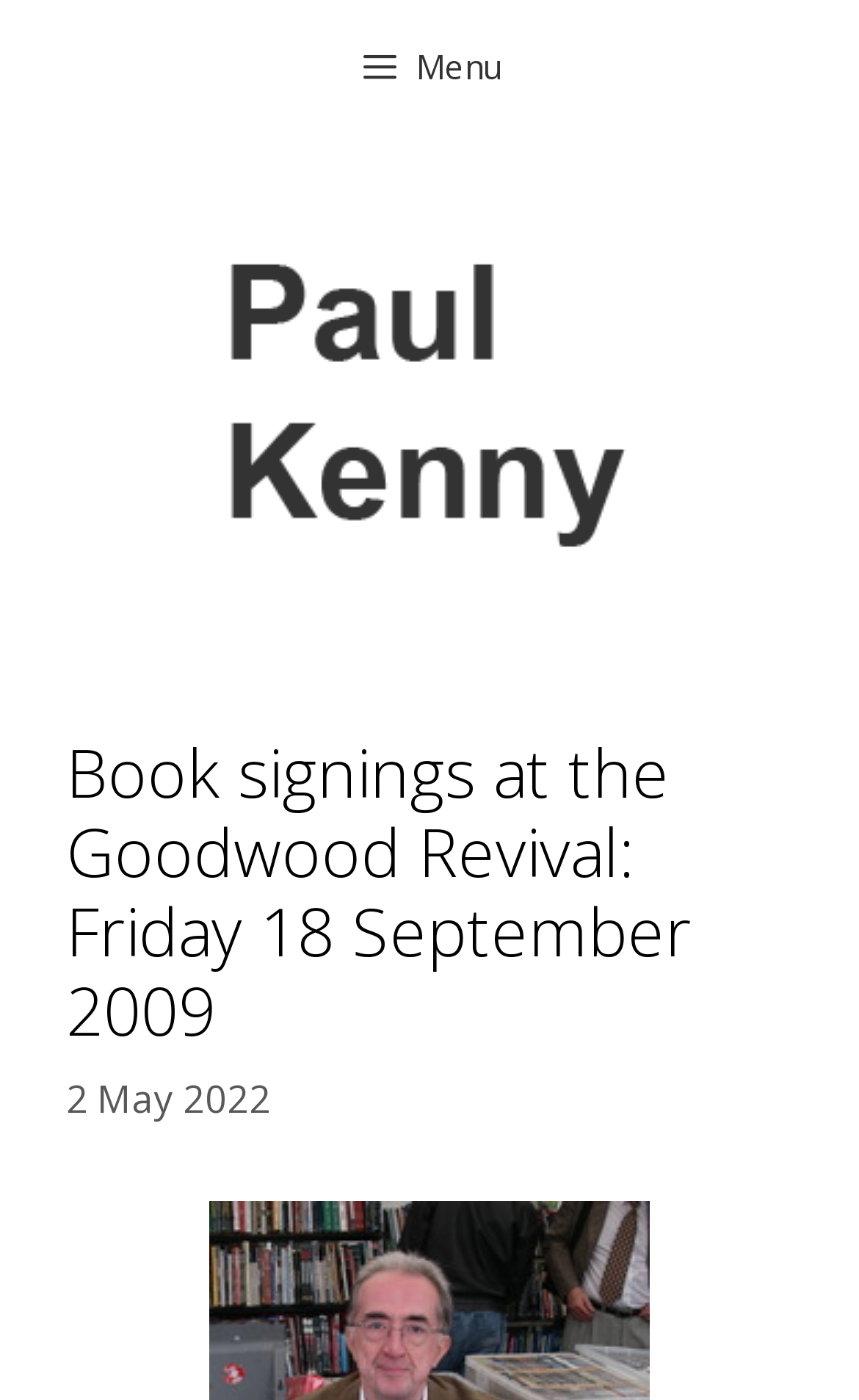Provide the bounding box for the UI element matching this description: "alt="Paul Kenny"".

[0.226, 0.265, 0.774, 0.301]